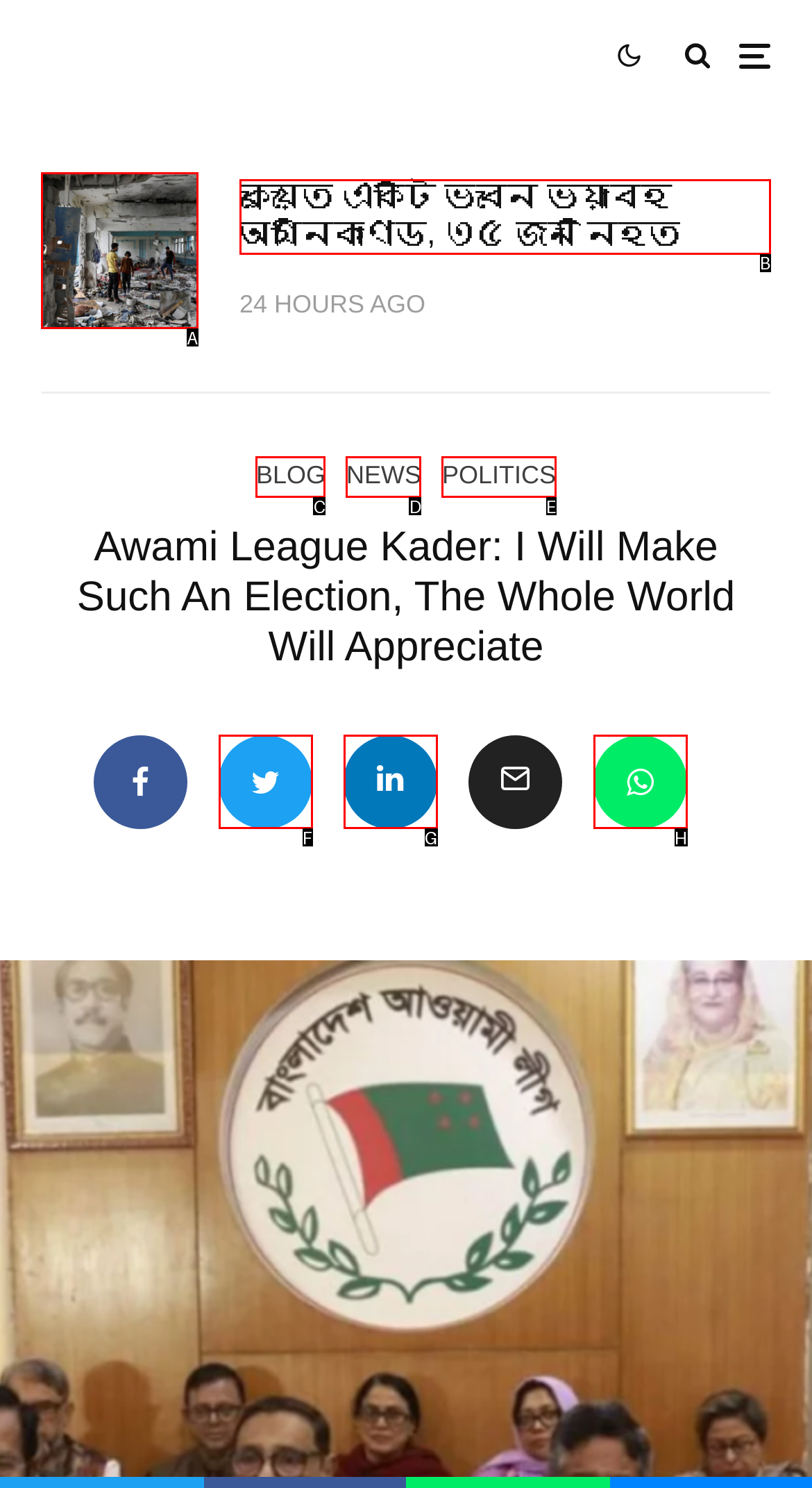Determine which UI element you should click to perform the task: Click on the Kuwait building fire news
Provide the letter of the correct option from the given choices directly.

A